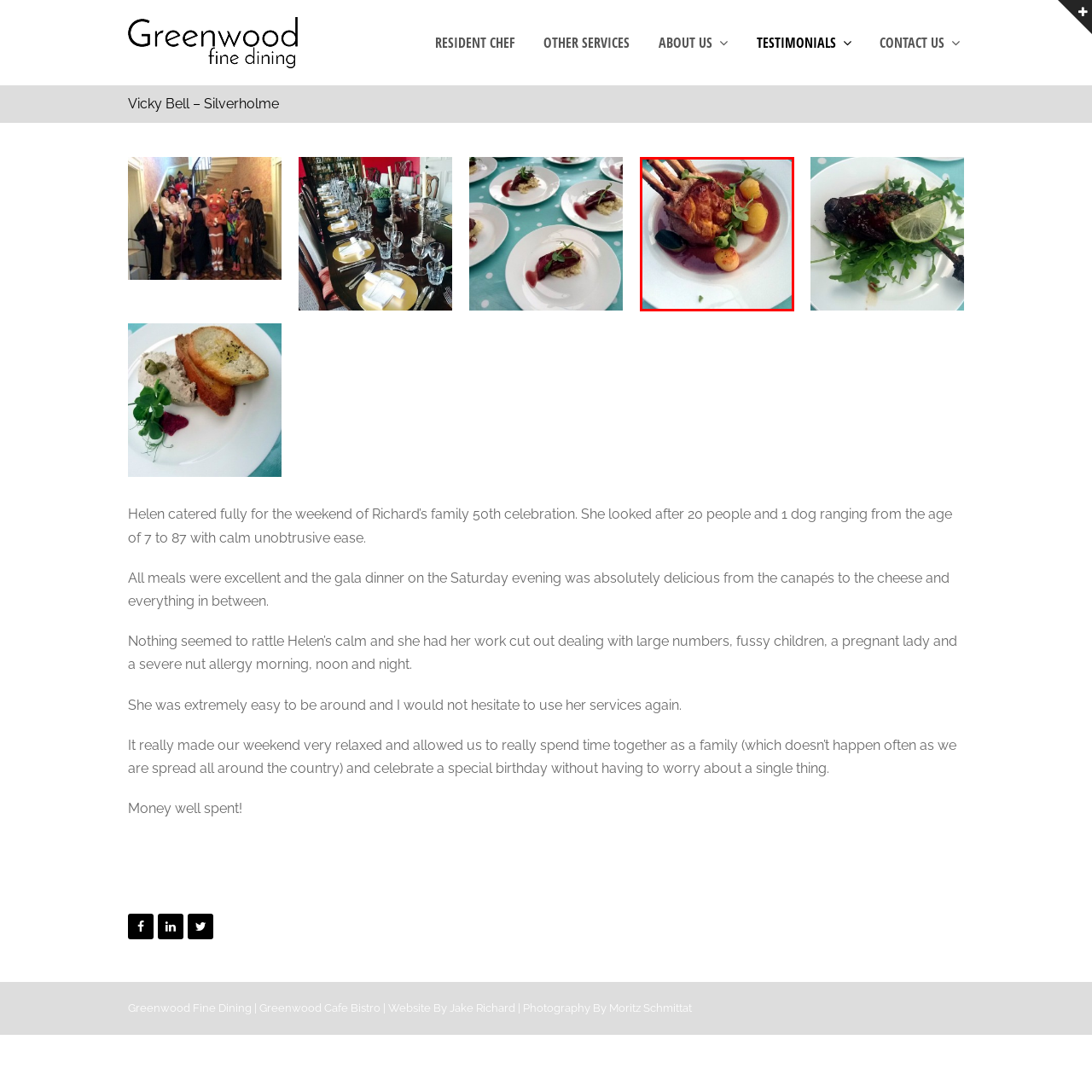Look closely at the section within the red border and give a one-word or brief phrase response to this question: 
What type of sauce is possibly used?

Red wine reduction